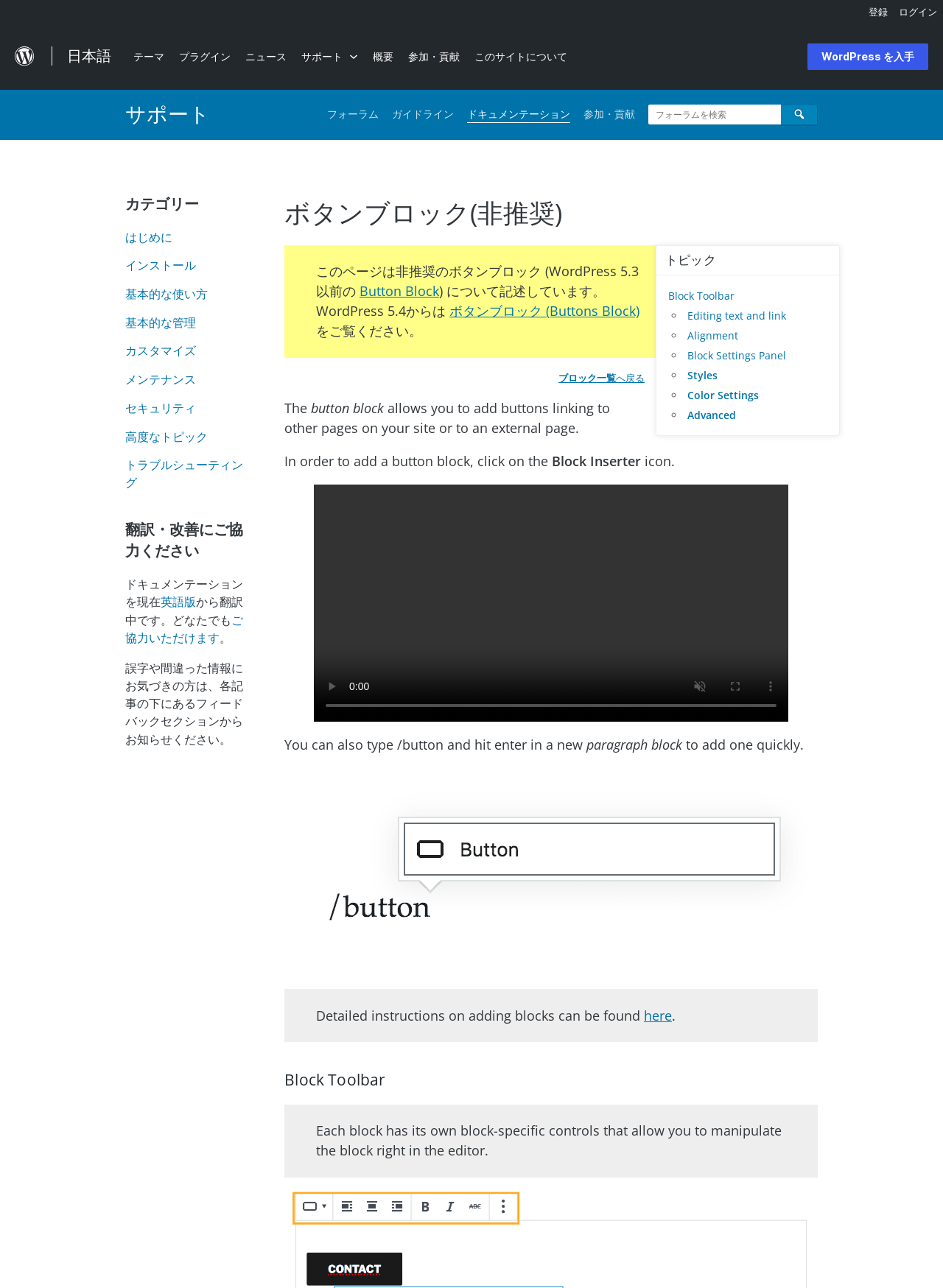Answer the question using only one word or a concise phrase: What is the purpose of the button block?

to add buttons linking to other pages